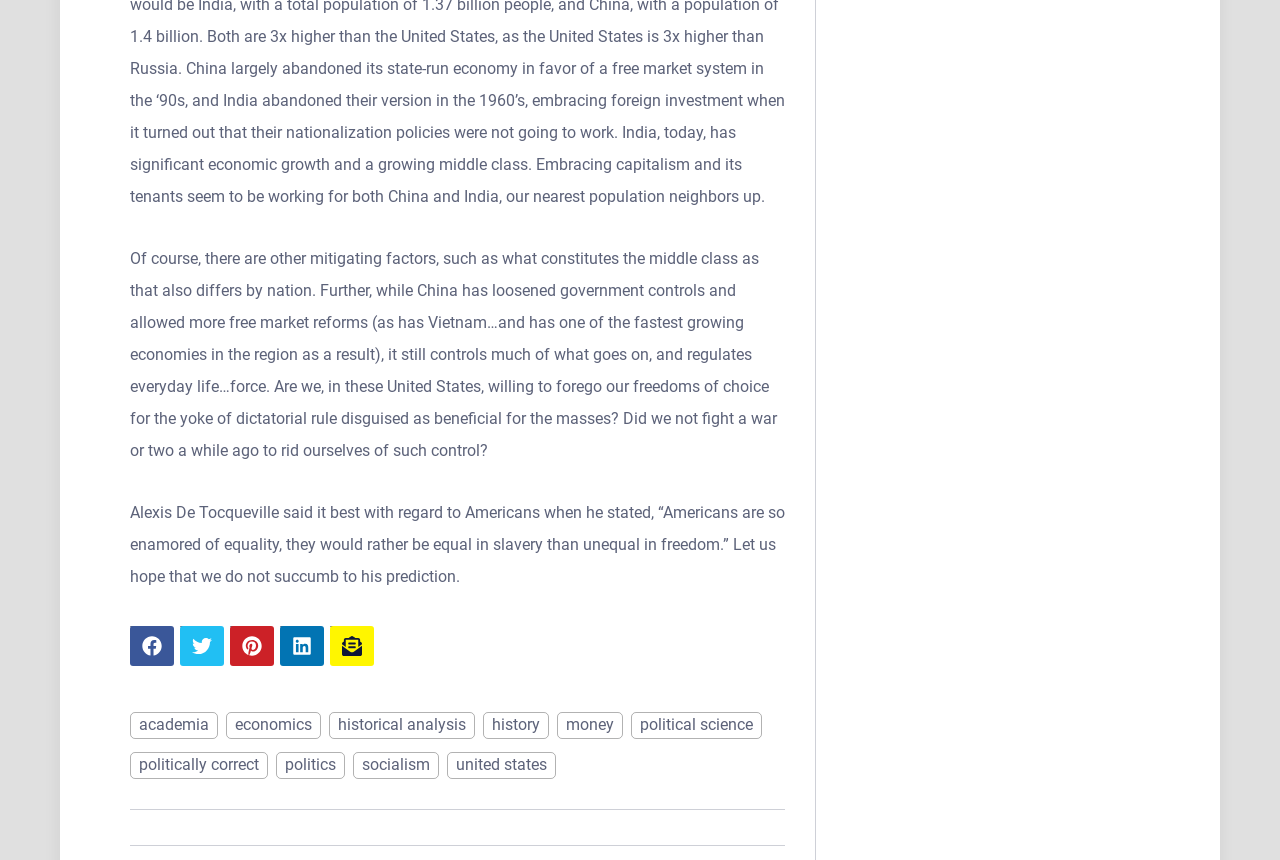Please find the bounding box coordinates of the section that needs to be clicked to achieve this instruction: "Explore academia".

[0.102, 0.827, 0.17, 0.859]